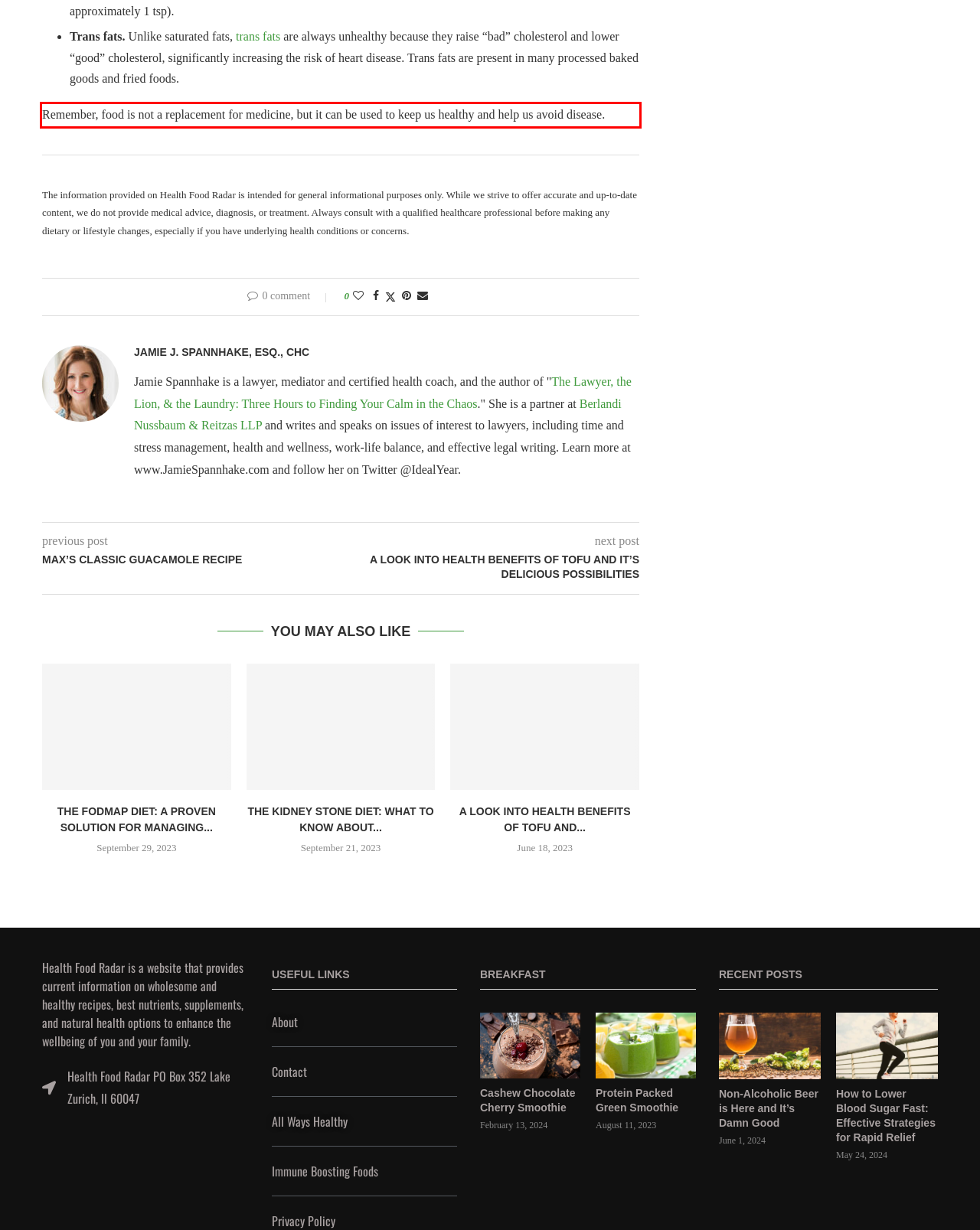In the screenshot of the webpage, find the red bounding box and perform OCR to obtain the text content restricted within this red bounding box.

Remember, food is not a replacement for medicine, but it can be used to keep us healthy and help us avoid disease.